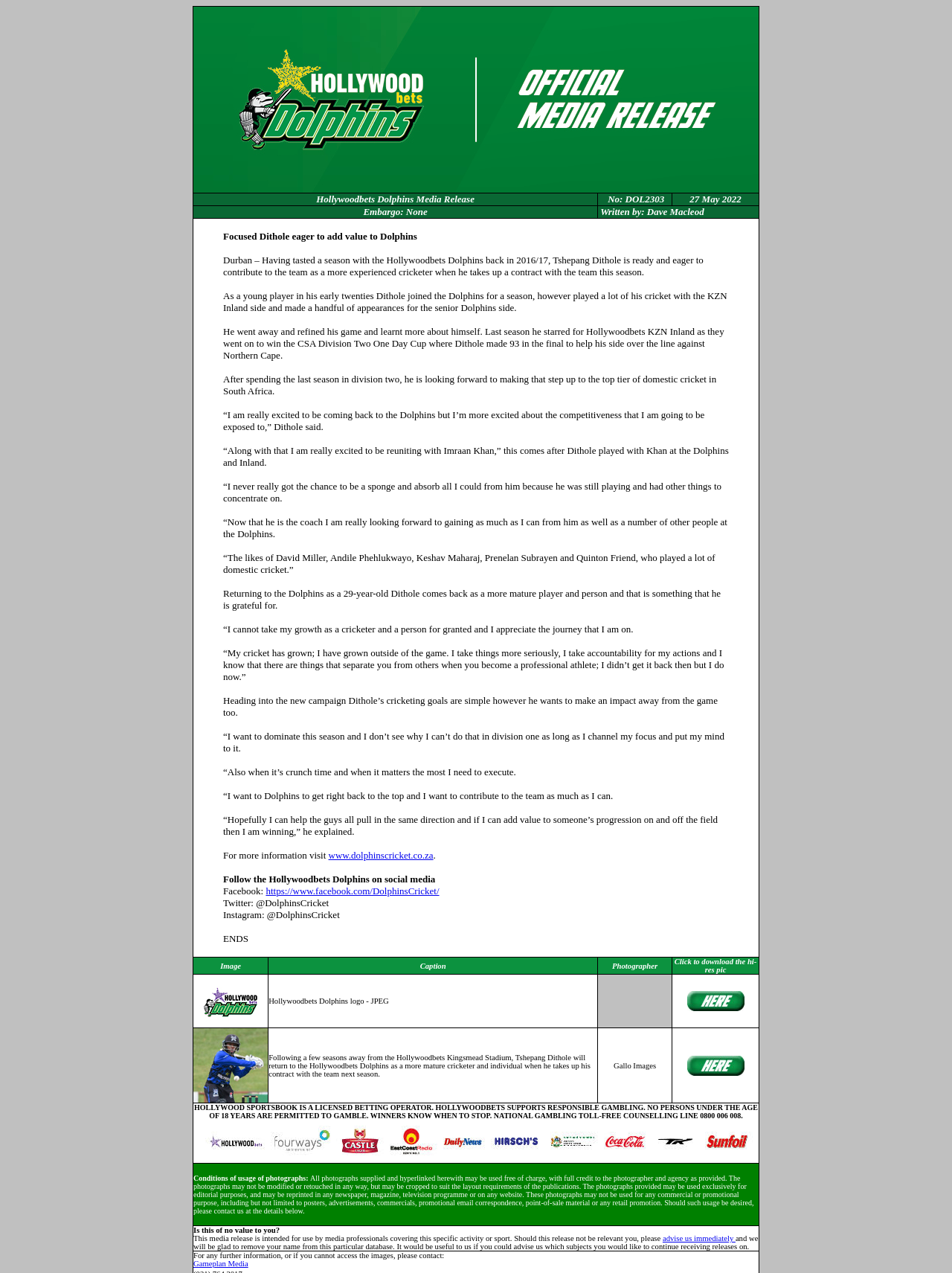Give the bounding box coordinates for the element described as: "advise us immediately".

[0.696, 0.97, 0.773, 0.976]